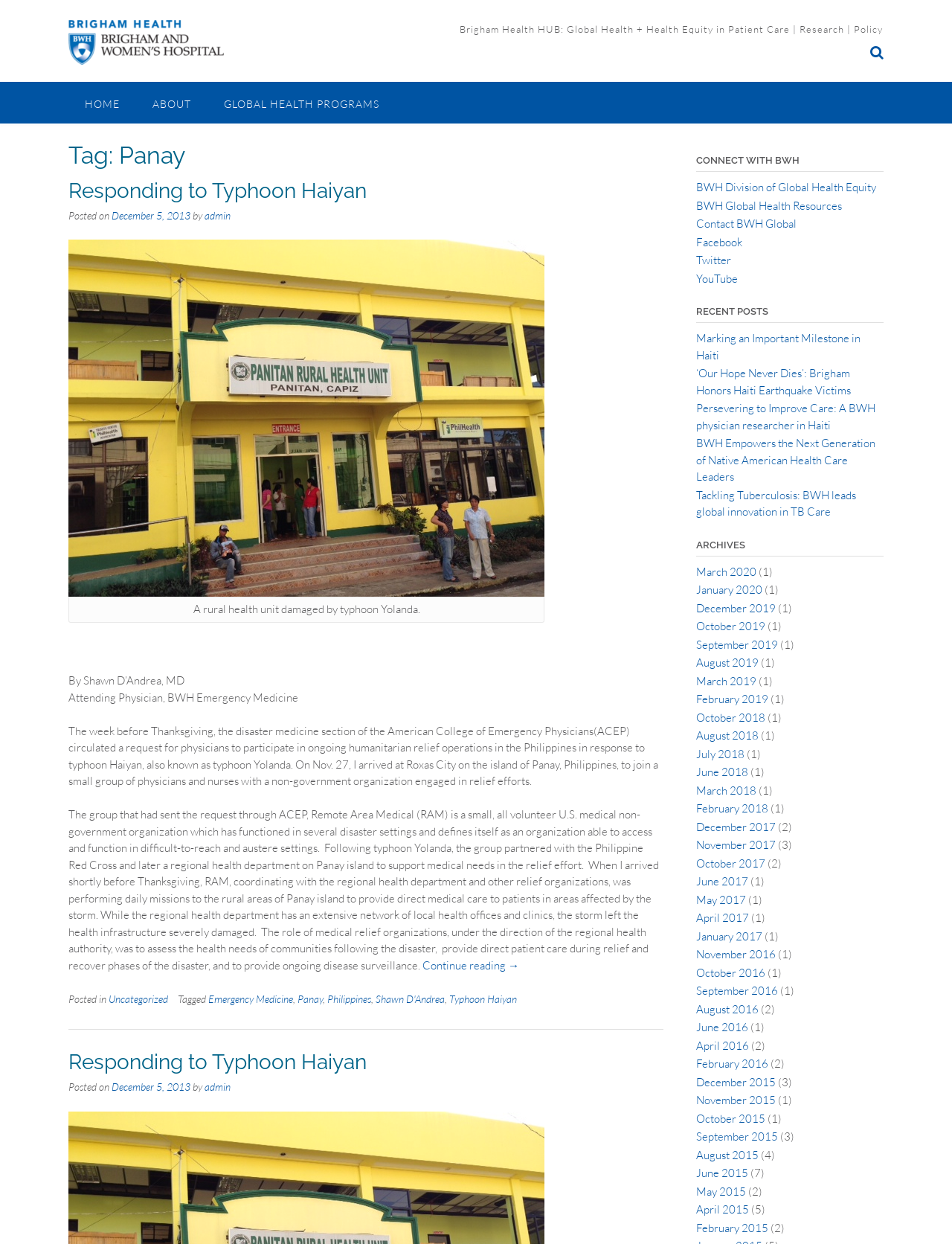Pinpoint the bounding box coordinates for the area that should be clicked to perform the following instruction: "Click on the HOME link".

[0.072, 0.066, 0.143, 0.099]